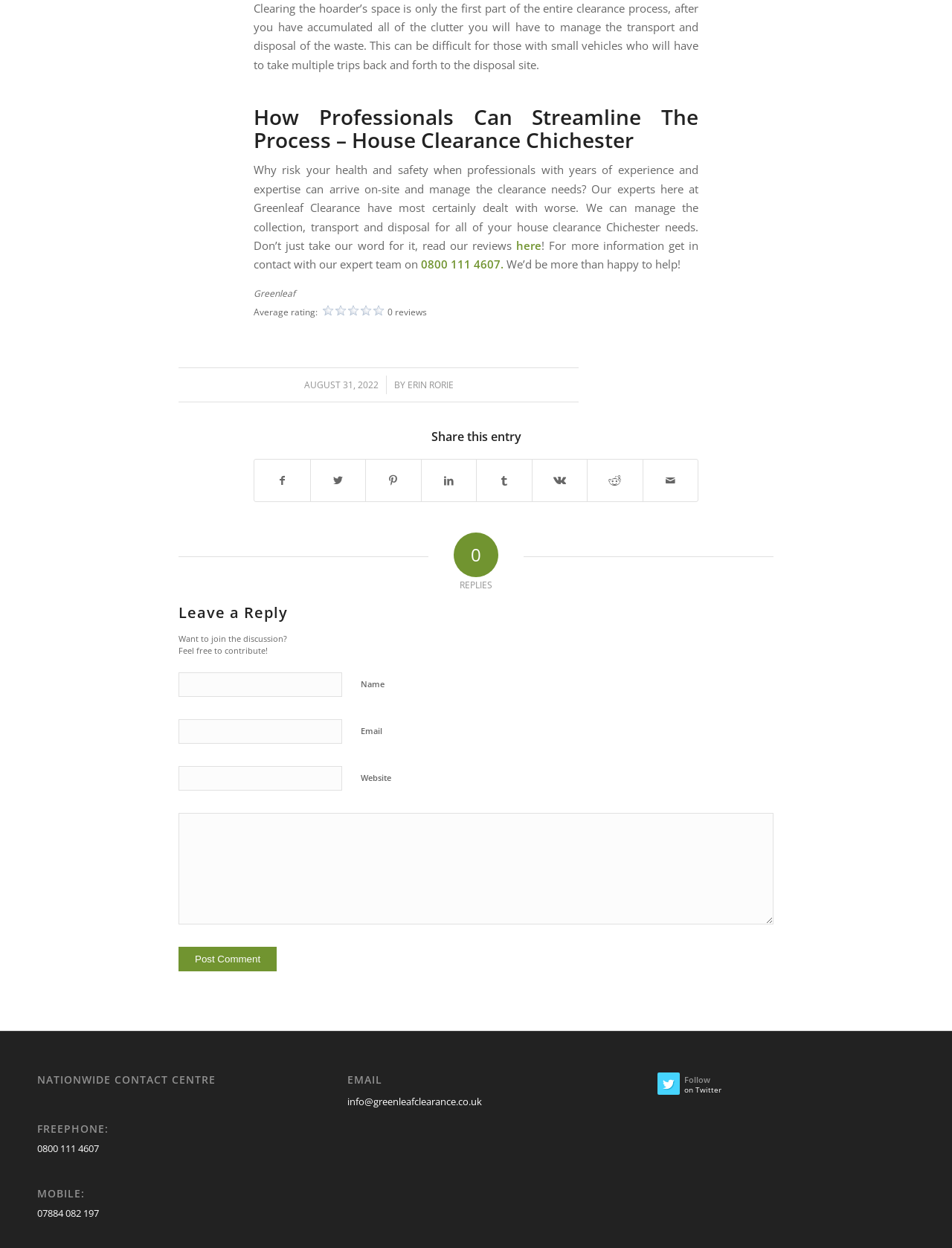Given the description Followon Twitter, predict the bounding box coordinates of the UI element. Ensure the coordinates are in the format (top-left x, top-left y, bottom-right x, bottom-right y) and all values are between 0 and 1.

[0.691, 0.859, 0.826, 0.883]